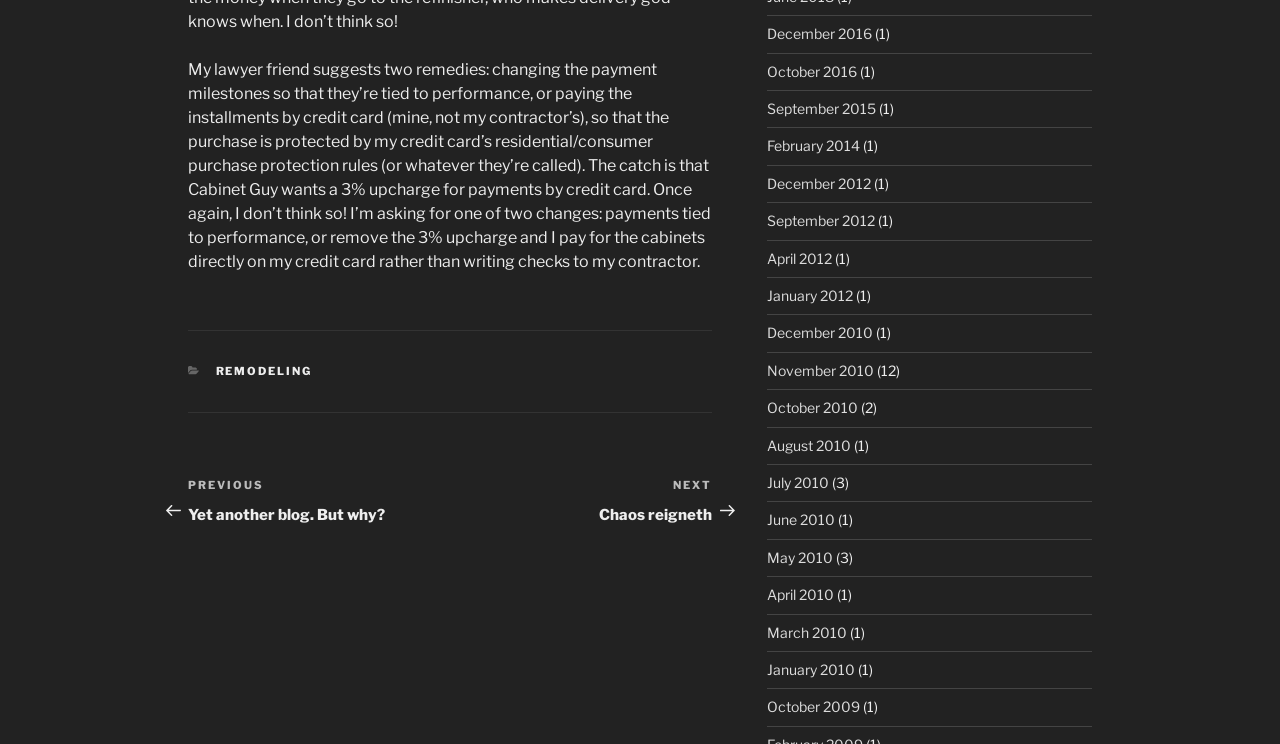Identify the bounding box coordinates of the region that should be clicked to execute the following instruction: "Click on the 'REMODELING' category".

[0.168, 0.489, 0.244, 0.508]